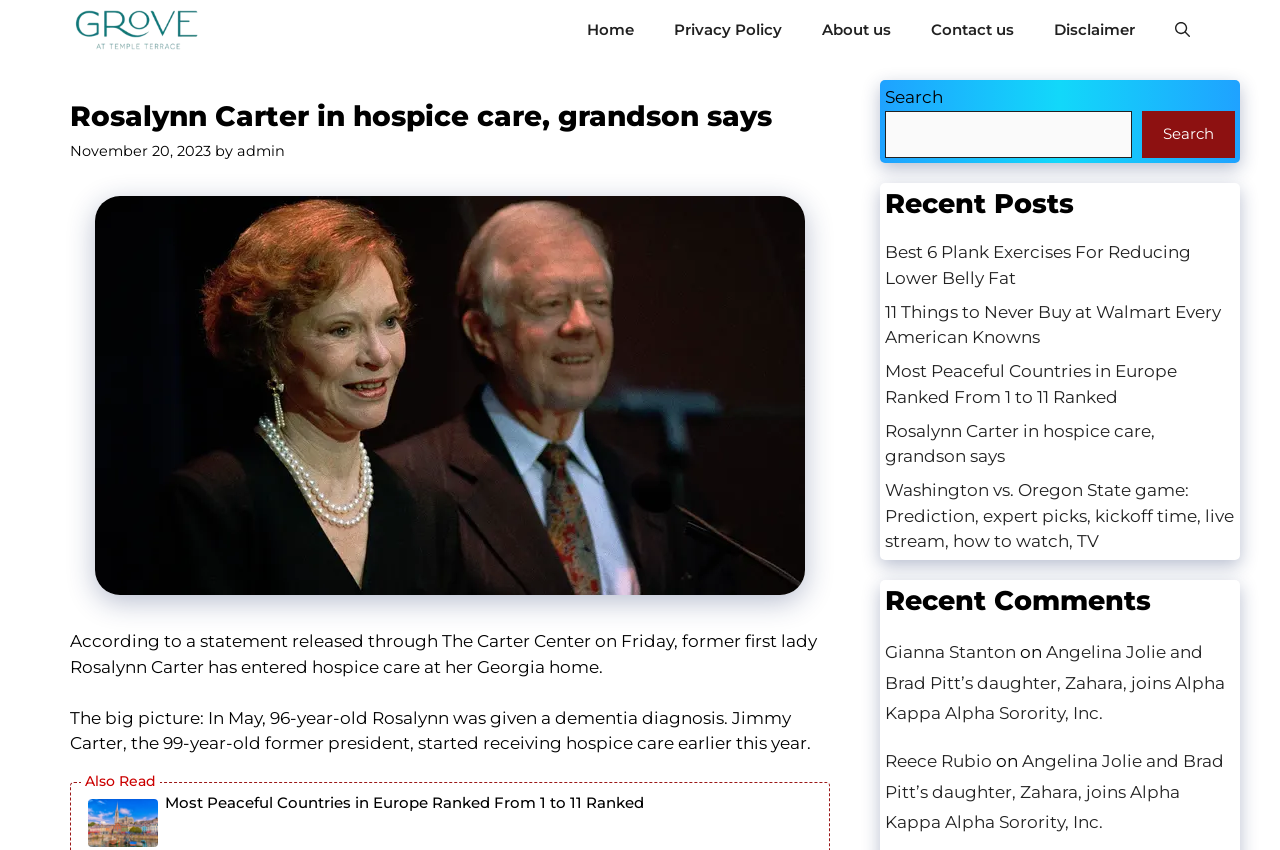How many recent posts are listed?
Please provide a detailed and thorough answer to the question.

I counted the number of links in the 'Recent Posts' section, which includes 'Best 6 Plank Exercises For Reducing Lower Belly Fat', '11 Things to Never Buy at Walmart Every American Knowns', 'Most Peaceful Countries in Europe Ranked From 1 to 11 Ranked', 'Rosalynn Carter in hospice care, grandson says', and 'Washington vs. Oregon State game: Prediction, expert picks, kickoff time, live stream, how to watch, TV'.